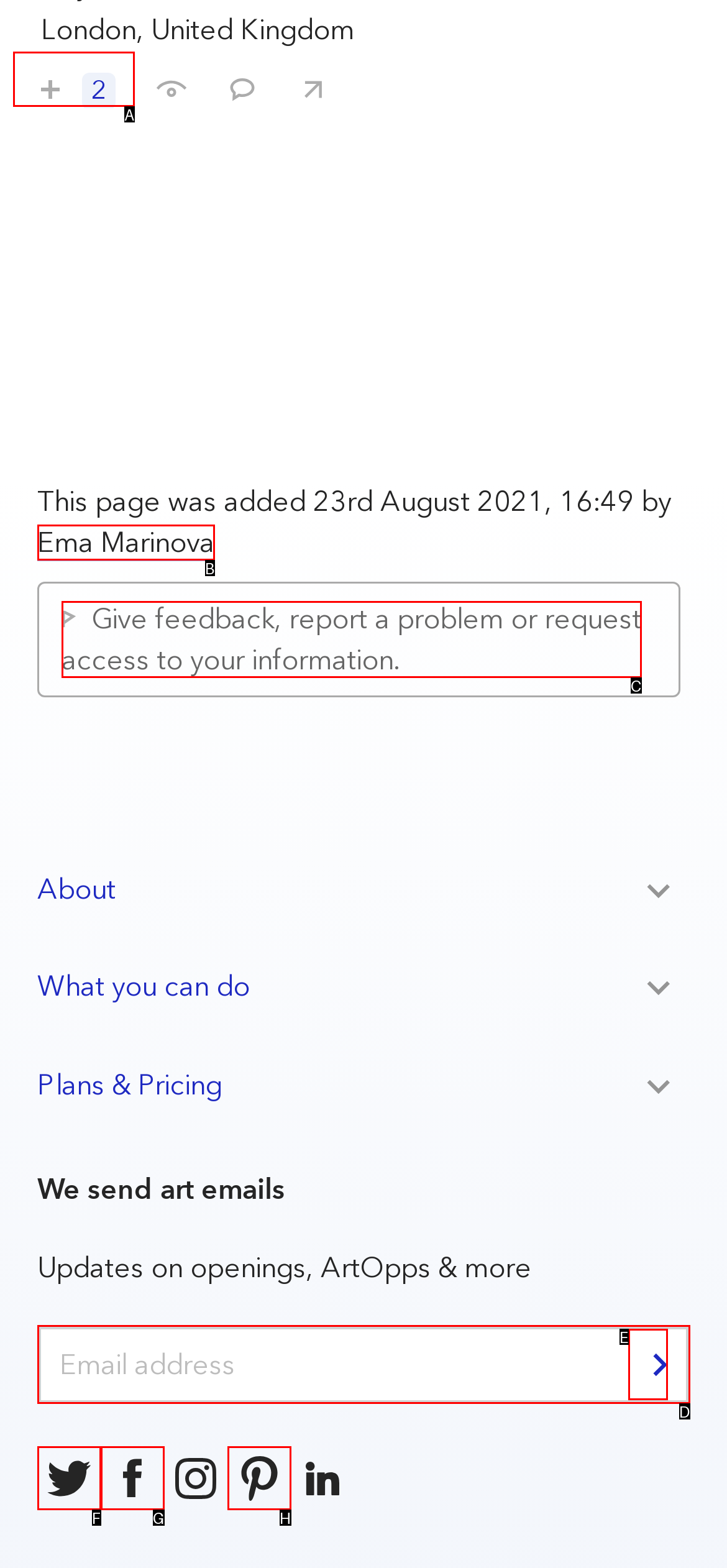Choose the letter of the element that should be clicked to complete the task: Save unContained - Beyond The White Cube
Answer with the letter from the possible choices.

A